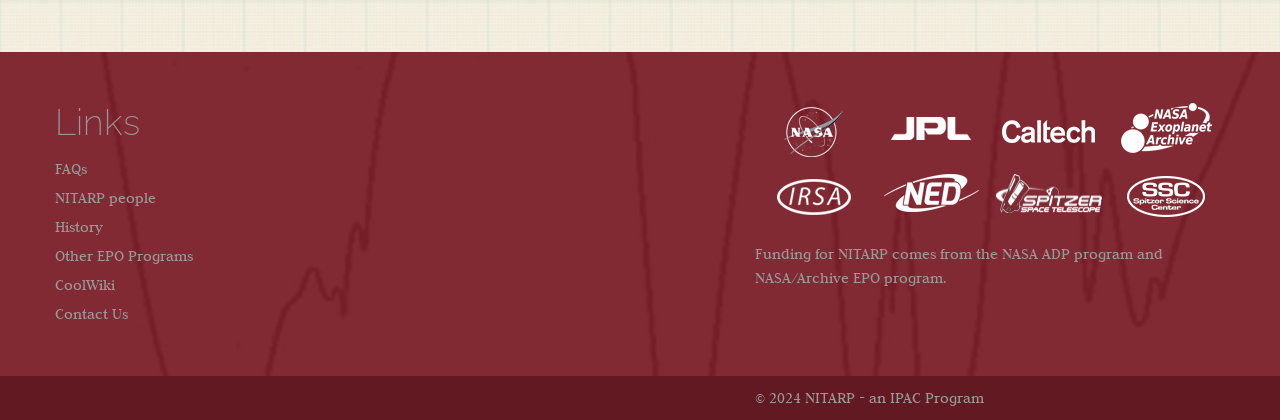How many images are on the webpage?
Relying on the image, give a concise answer in one word or a brief phrase.

7